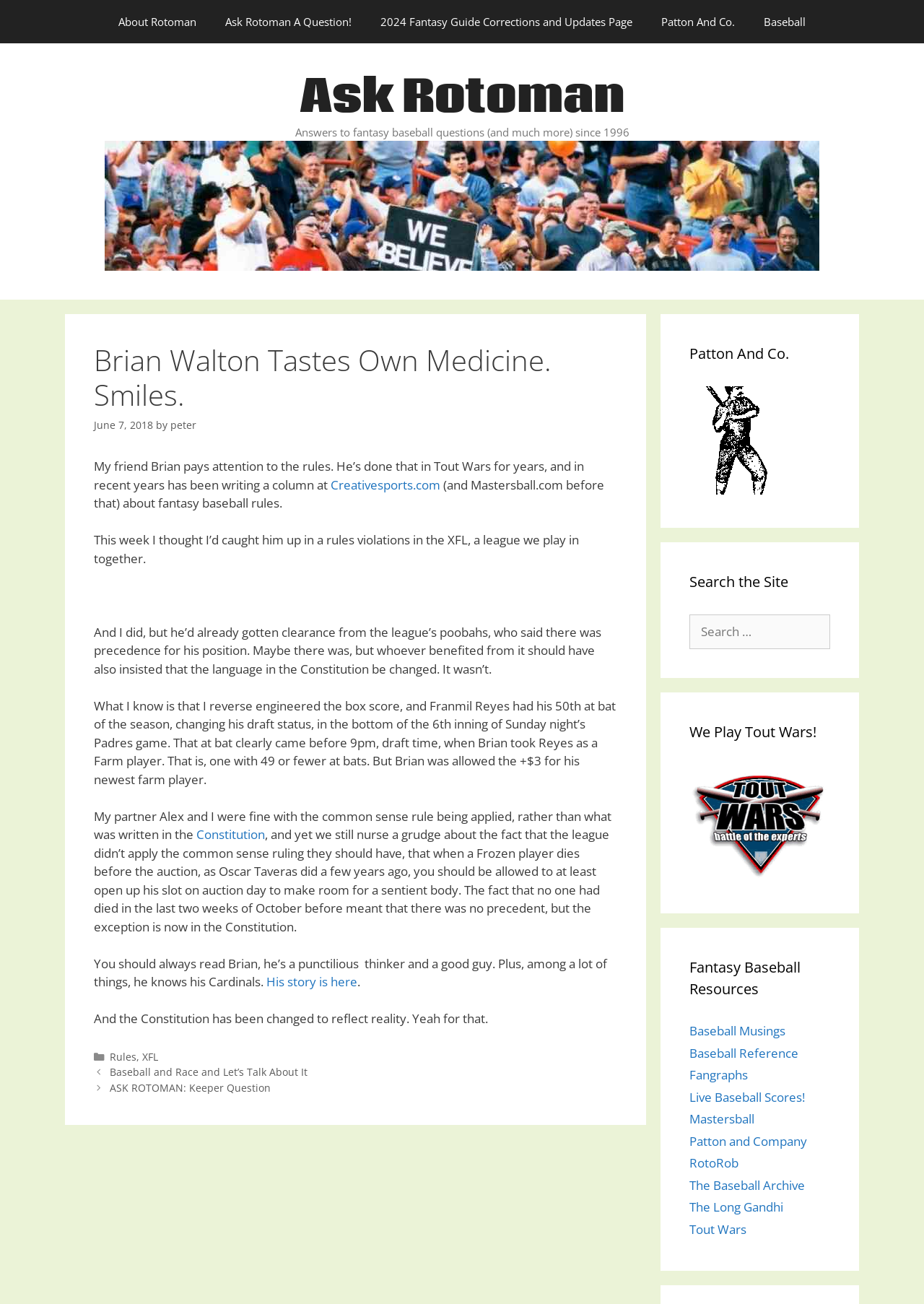Using details from the image, please answer the following question comprehensively:
What is the name of the league mentioned in the article?

The article mentions a league called XFL, which is a fantasy baseball league that the author and his friend Brian Walton participate in.